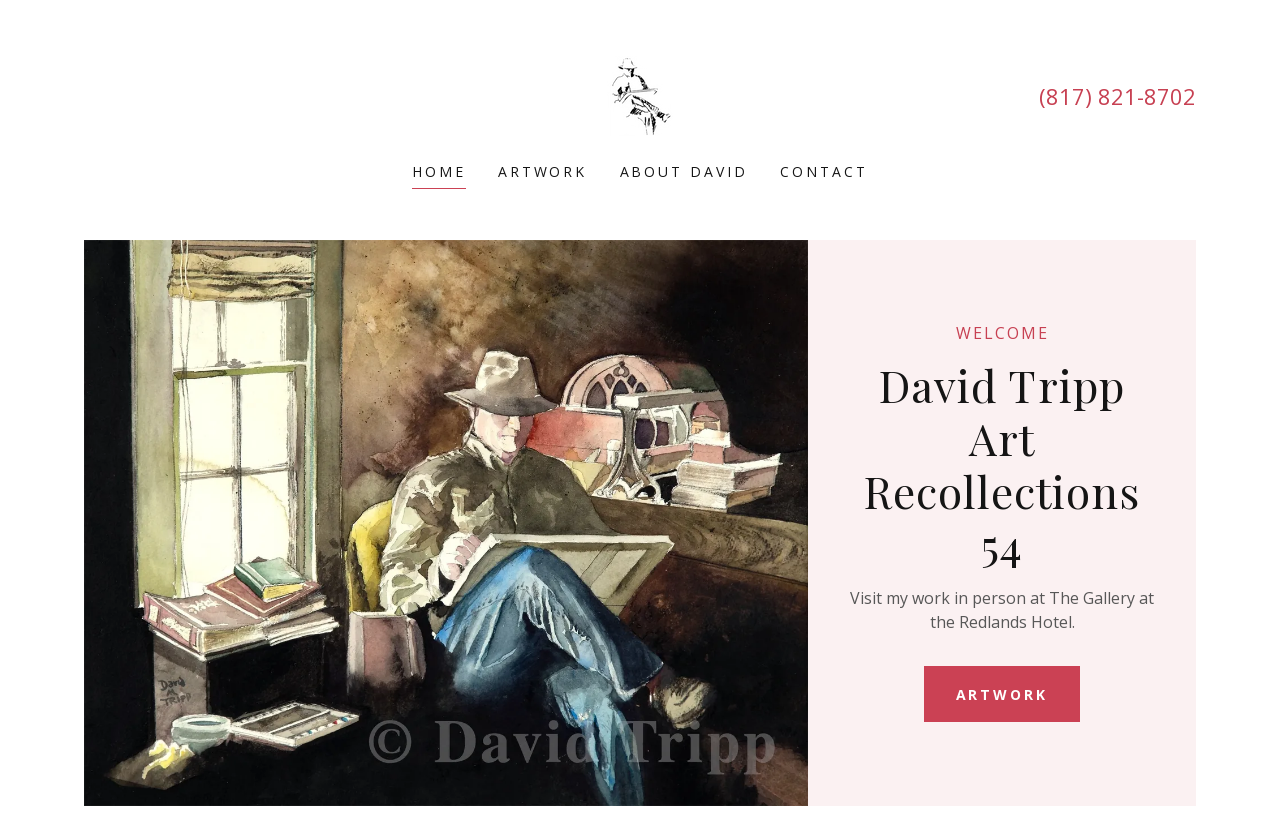What is the principal heading displayed on the webpage?

David Tripp Art
Recollections 54